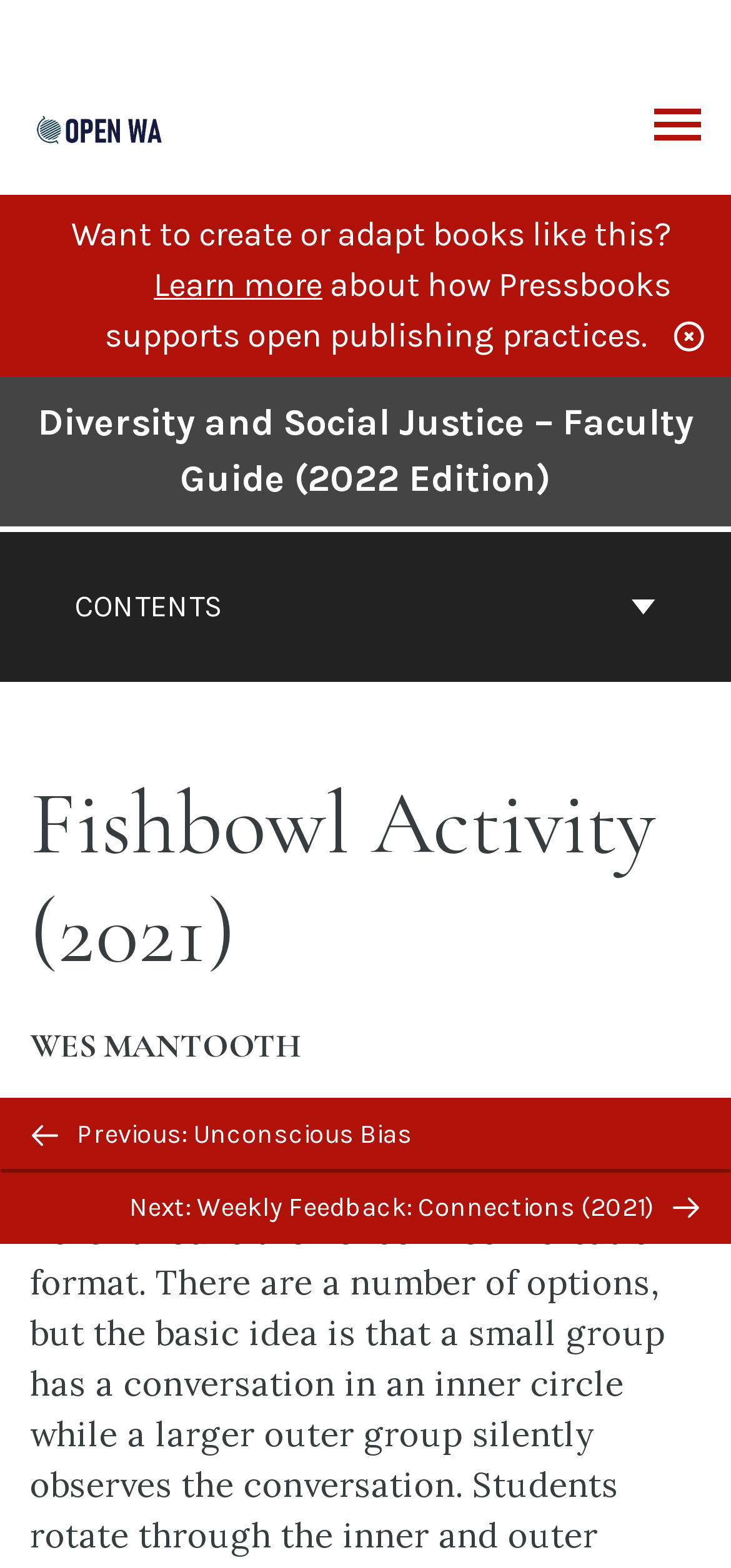Identify and provide the bounding box for the element described by: "Contents".

[0.01, 0.339, 0.99, 0.435]